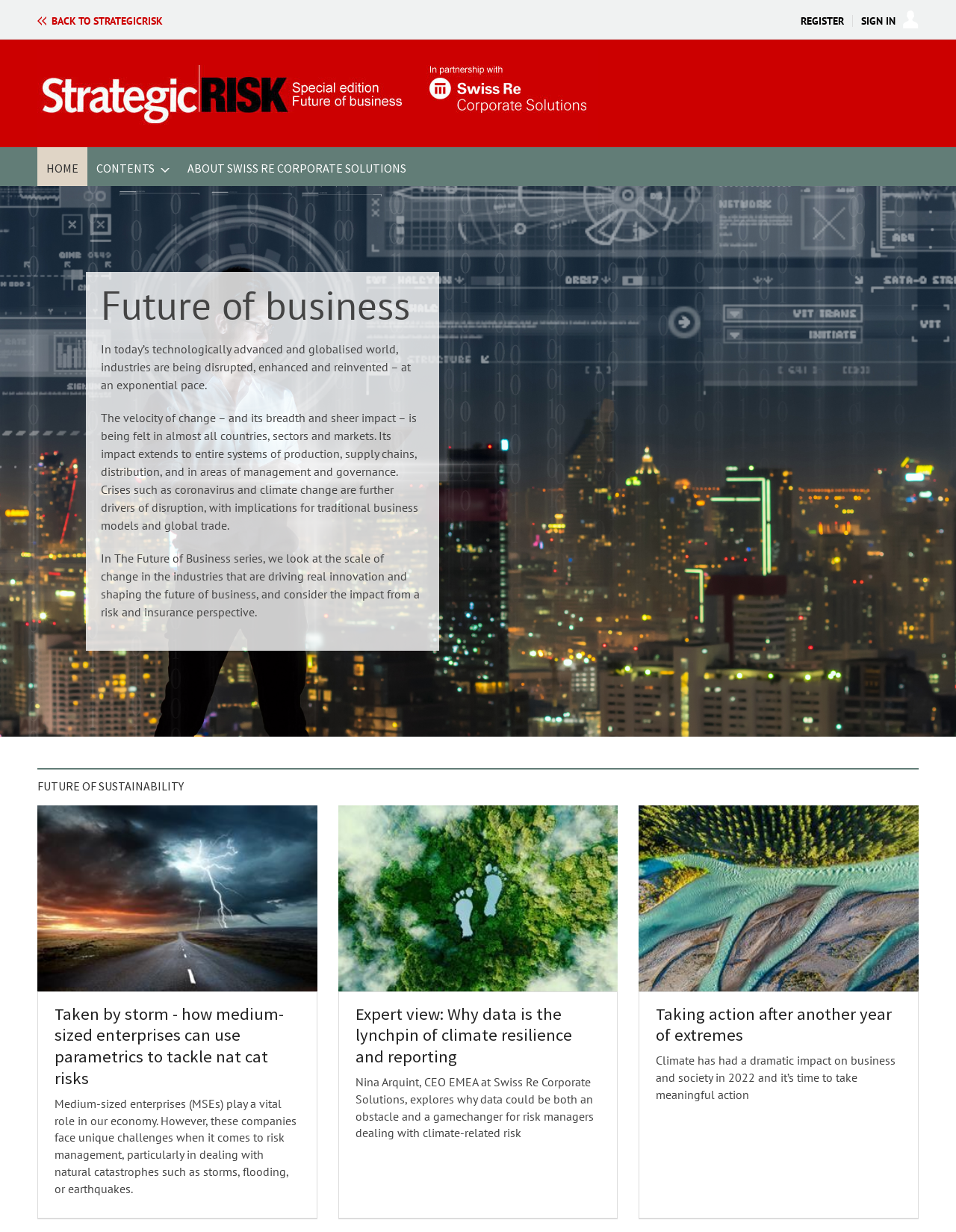Use a single word or phrase to respond to the question:
What is the bounding box coordinate of the 'CONTENTS' text?

[0.101, 0.13, 0.162, 0.143]